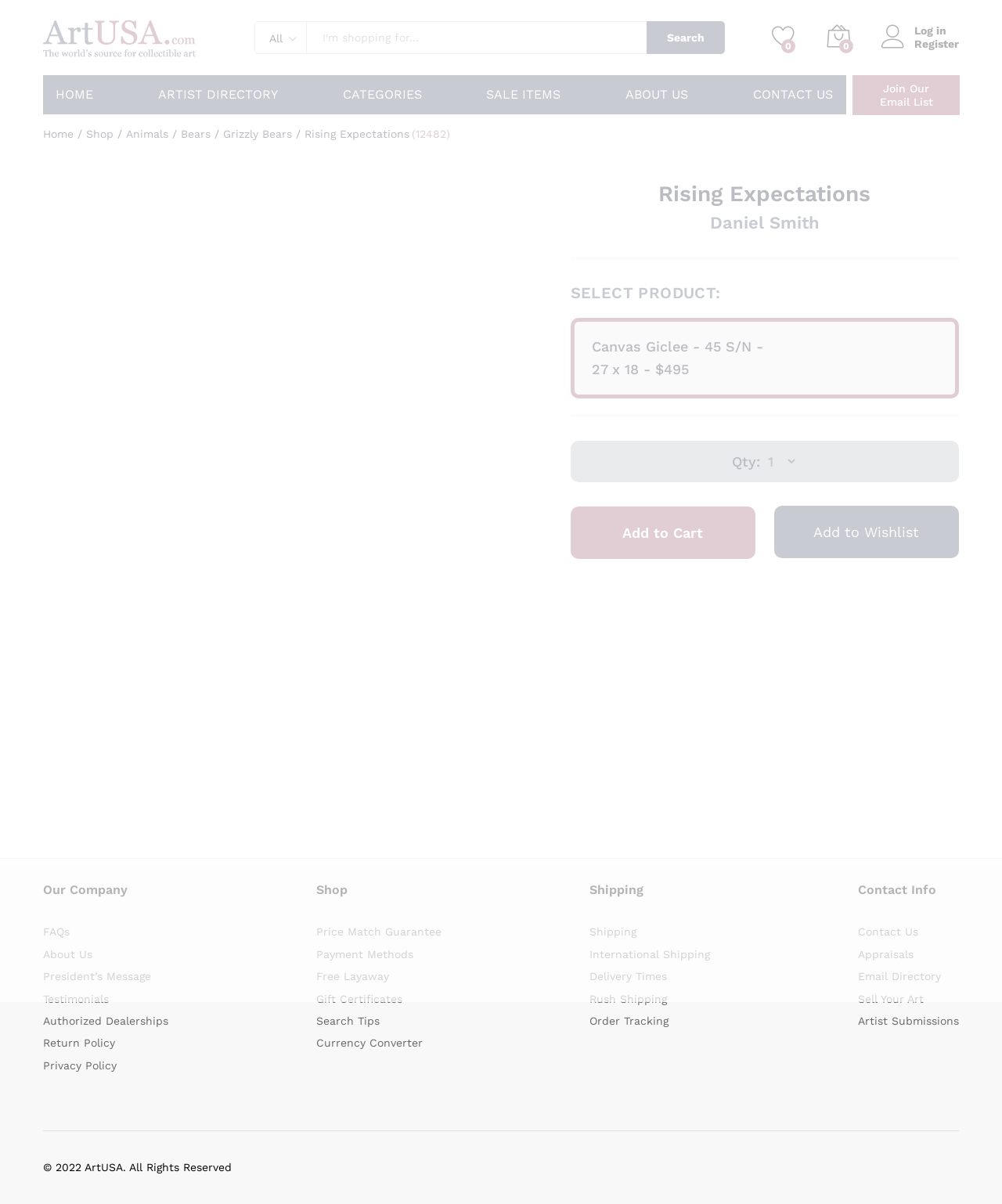What is the price of the Canvas Giclee?
Please elaborate on the answer to the question with detailed information.

The webpage has a section 'SELECT PRODUCT:' which lists the price of the Canvas Giclee as '$495'.